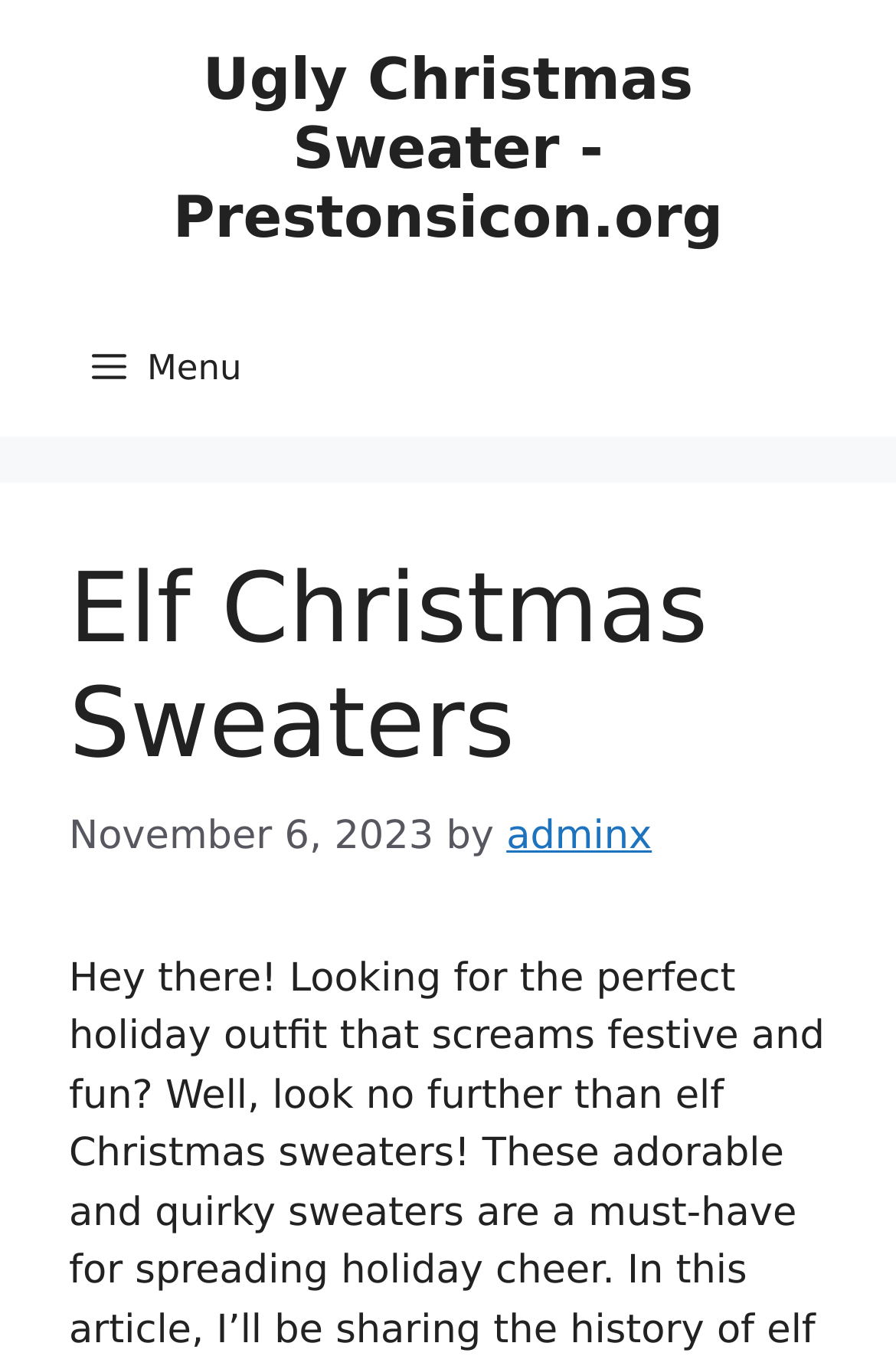Identify and provide the text of the main header on the webpage.

Elf Christmas Sweaters